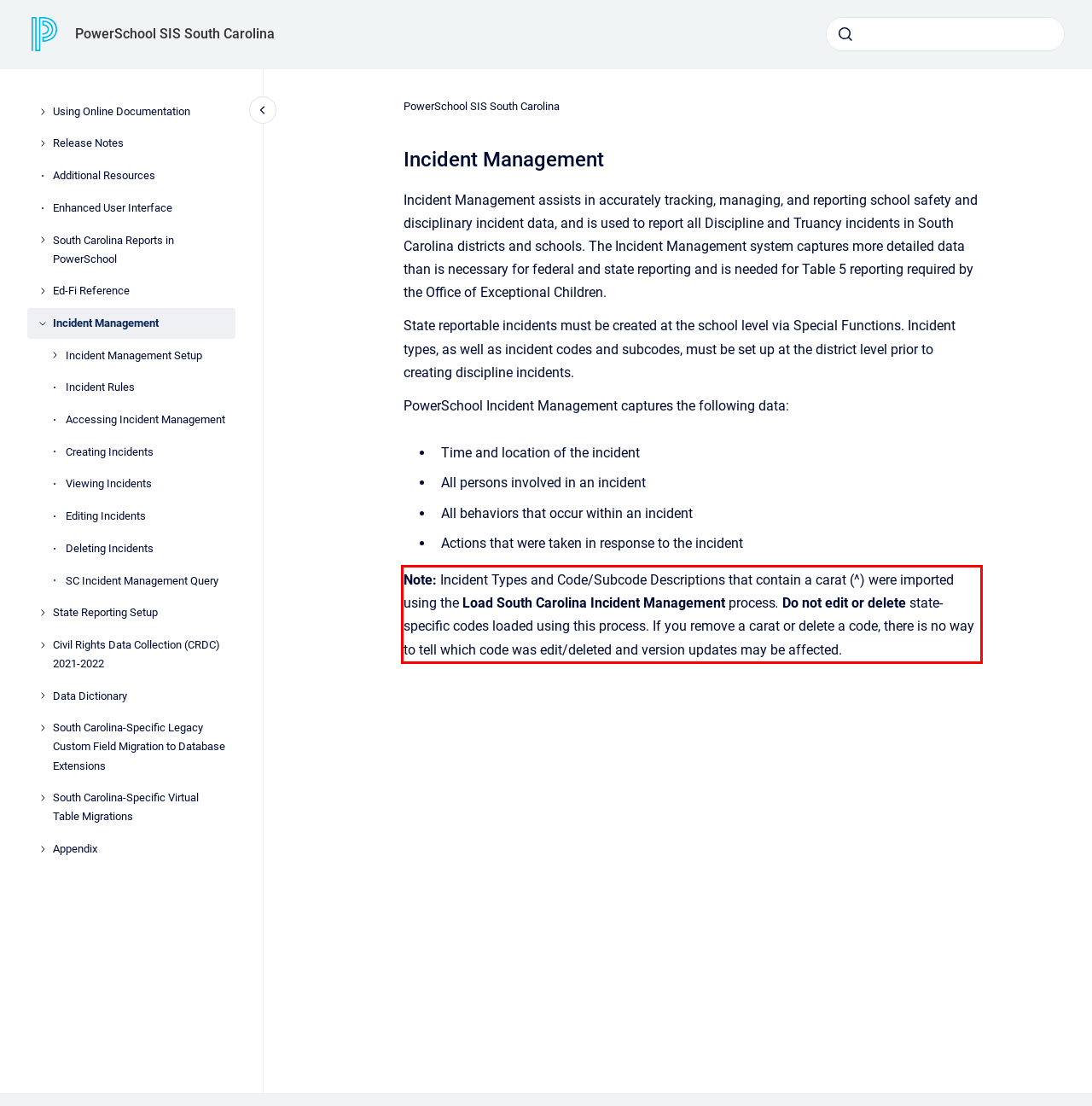Using the provided screenshot of a webpage, recognize the text inside the red rectangle bounding box by performing OCR.

Note: Incident Types and Code/Subcode Descriptions that contain a carat (^) were imported using the Load South Carolina Incident Management process. Do not edit or delete state-specific codes loaded using this process. If you remove a carat or delete a code, there is no way to tell which code was edit/deleted and version updates may be affected.